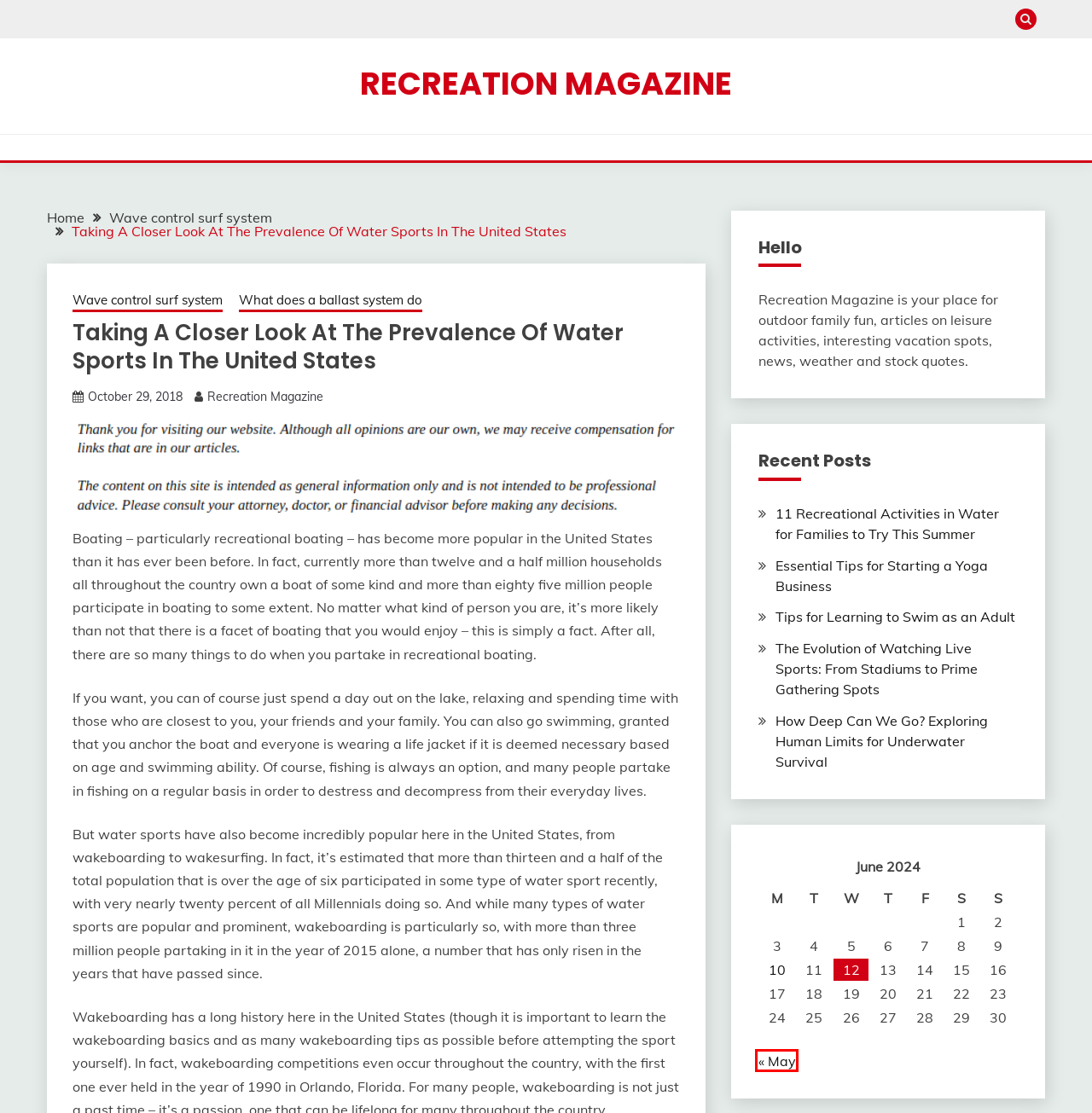Observe the provided screenshot of a webpage that has a red rectangle bounding box. Determine the webpage description that best matches the new webpage after clicking the element inside the red bounding box. Here are the candidates:
A. Wave control surf system Archives - Recreation Magazine
B. Tips for Learning to Swim as an Adult - Recreation Magazine
C. May 2024 - Recreation Magazine
D. What does a ballast system do Archives - Recreation Magazine
E. How Deep Can We Go? Exploring Human Limits for Underwater Survival - Recreation Magazine
F. From Arena to App: How Sports Viewing Progressed - Recreation Magazine
G. 11 Recreational Activities in Water for Families to Try This Summer
H. Essential Tips for Starting a Yoga Business - Recreation Magazine

C